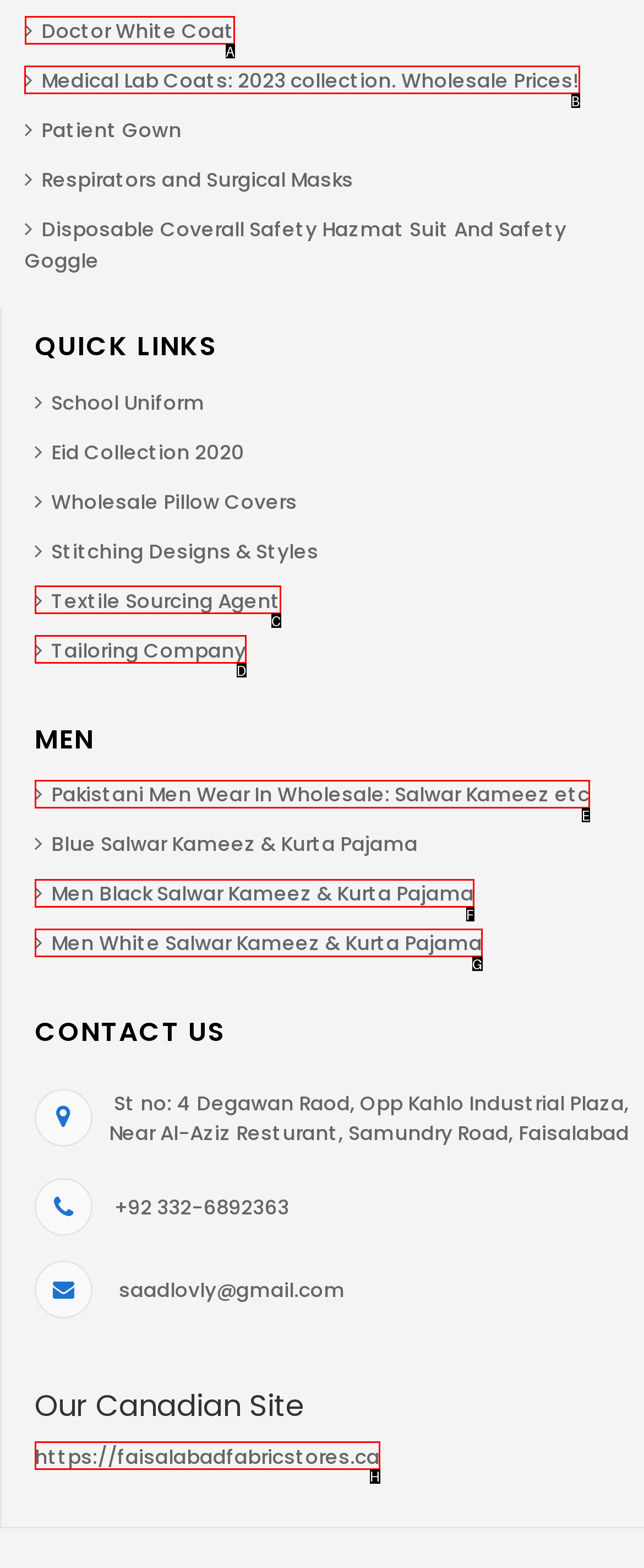Tell me which one HTML element I should click to complete the following instruction: Read the 'LATEST BLOG' section
Answer with the option's letter from the given choices directly.

None